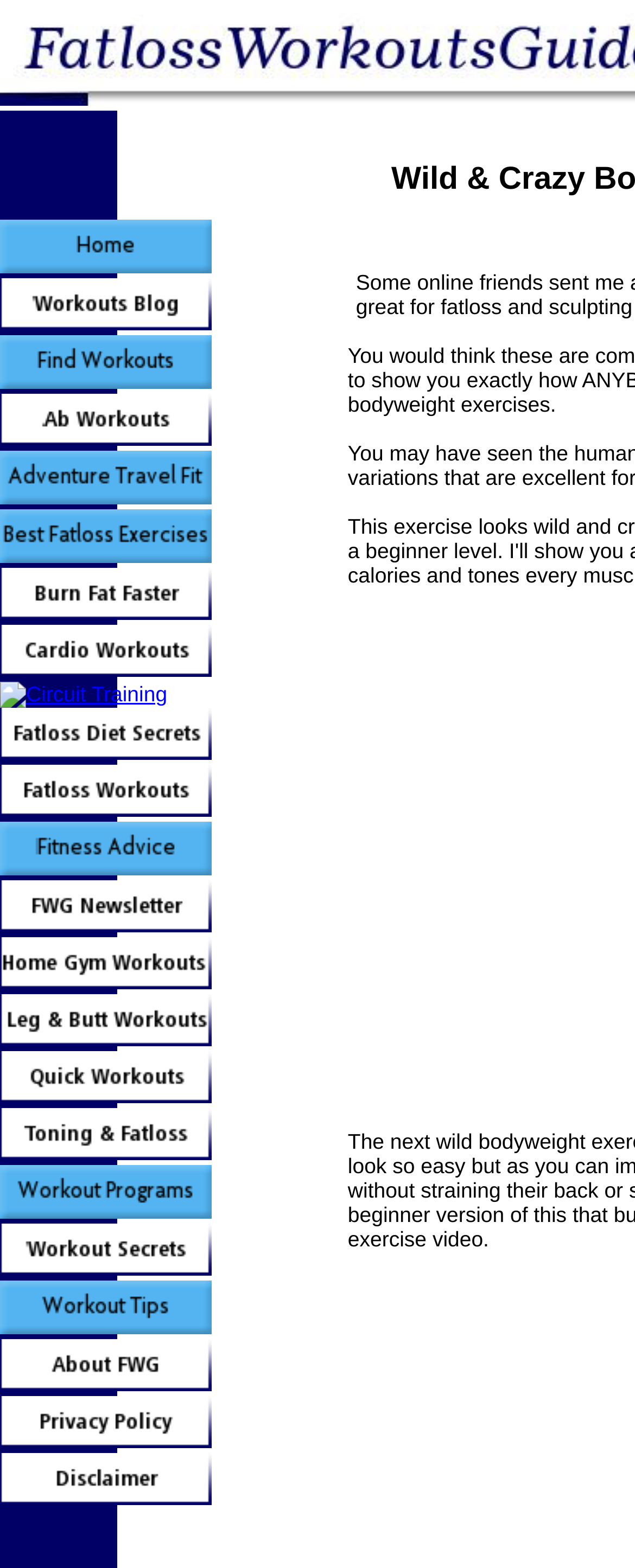Respond to the following question with a brief word or phrase:
What is the first workout category?

Home